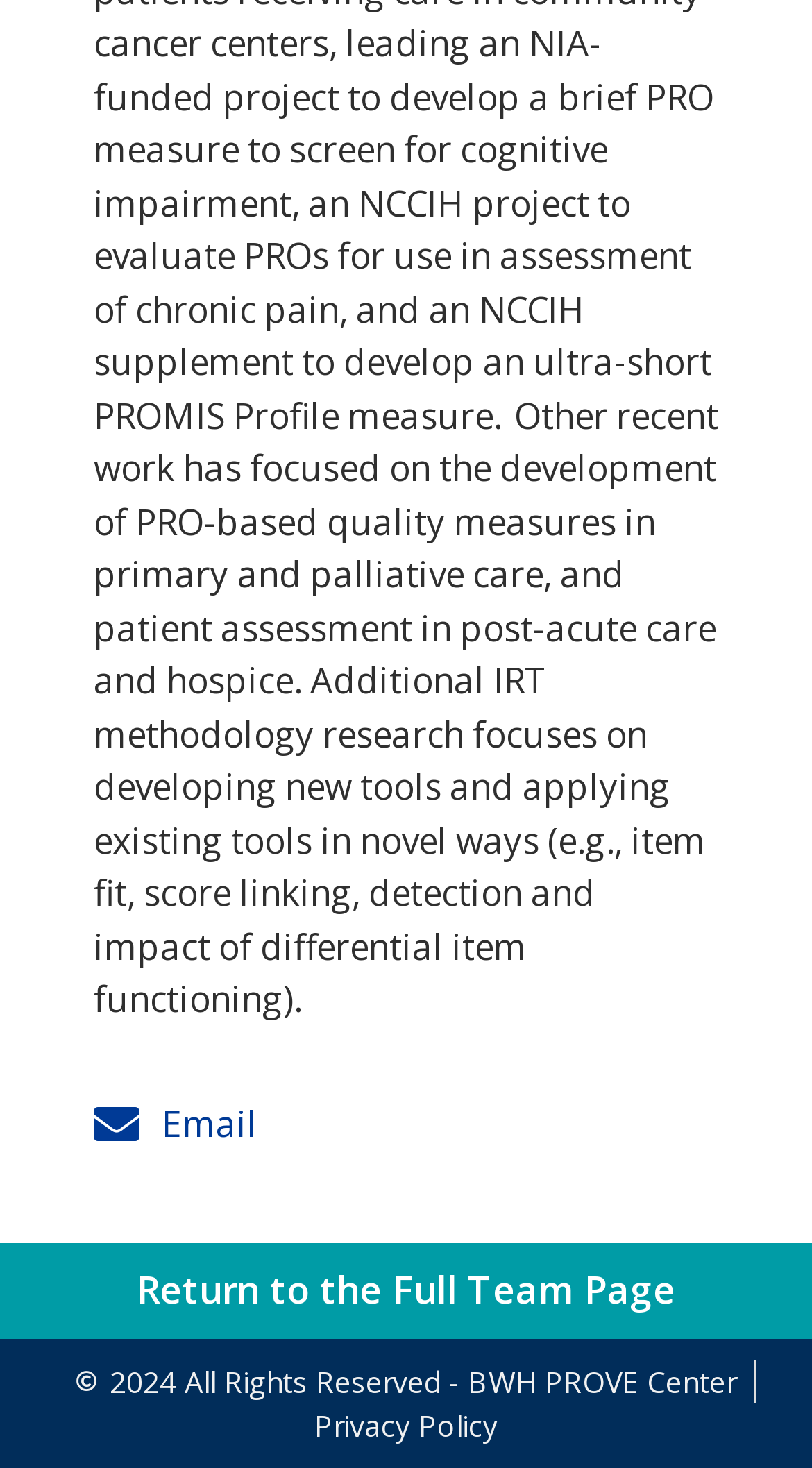Find the bounding box of the element with the following description: "Email". The coordinates must be four float numbers between 0 and 1, formatted as [left, top, right, bottom].

[0.115, 0.747, 0.885, 0.784]